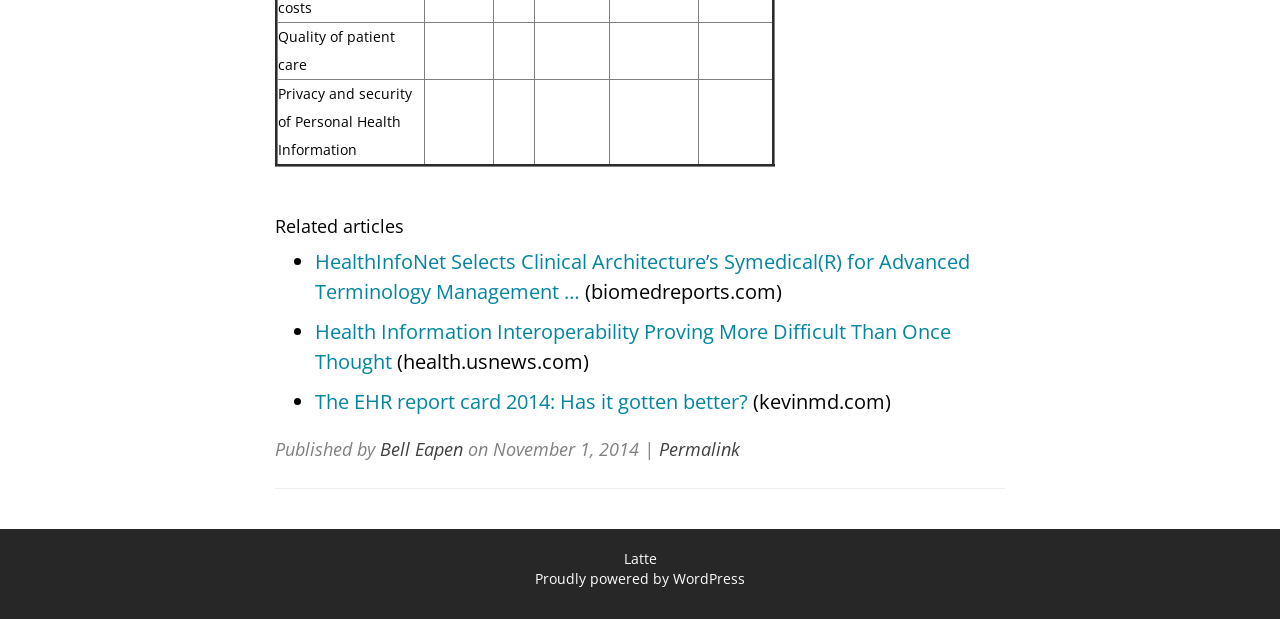Find the bounding box coordinates for the HTML element described in this sentence: "Permalink". Provide the coordinates as four float numbers between 0 and 1, in the format [left, top, right, bottom].

[0.515, 0.706, 0.578, 0.745]